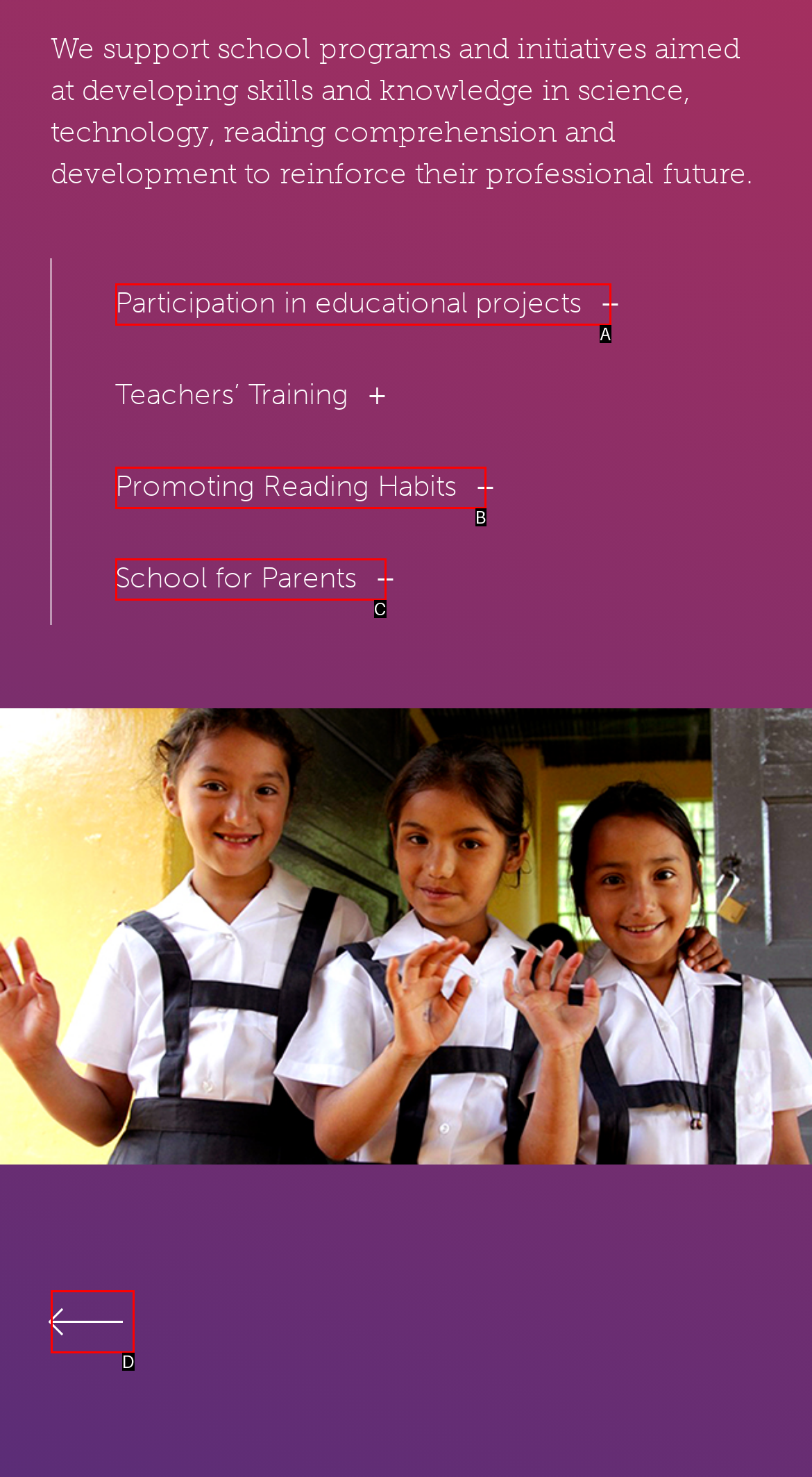Tell me the letter of the HTML element that best matches the description: back from the provided options.

D